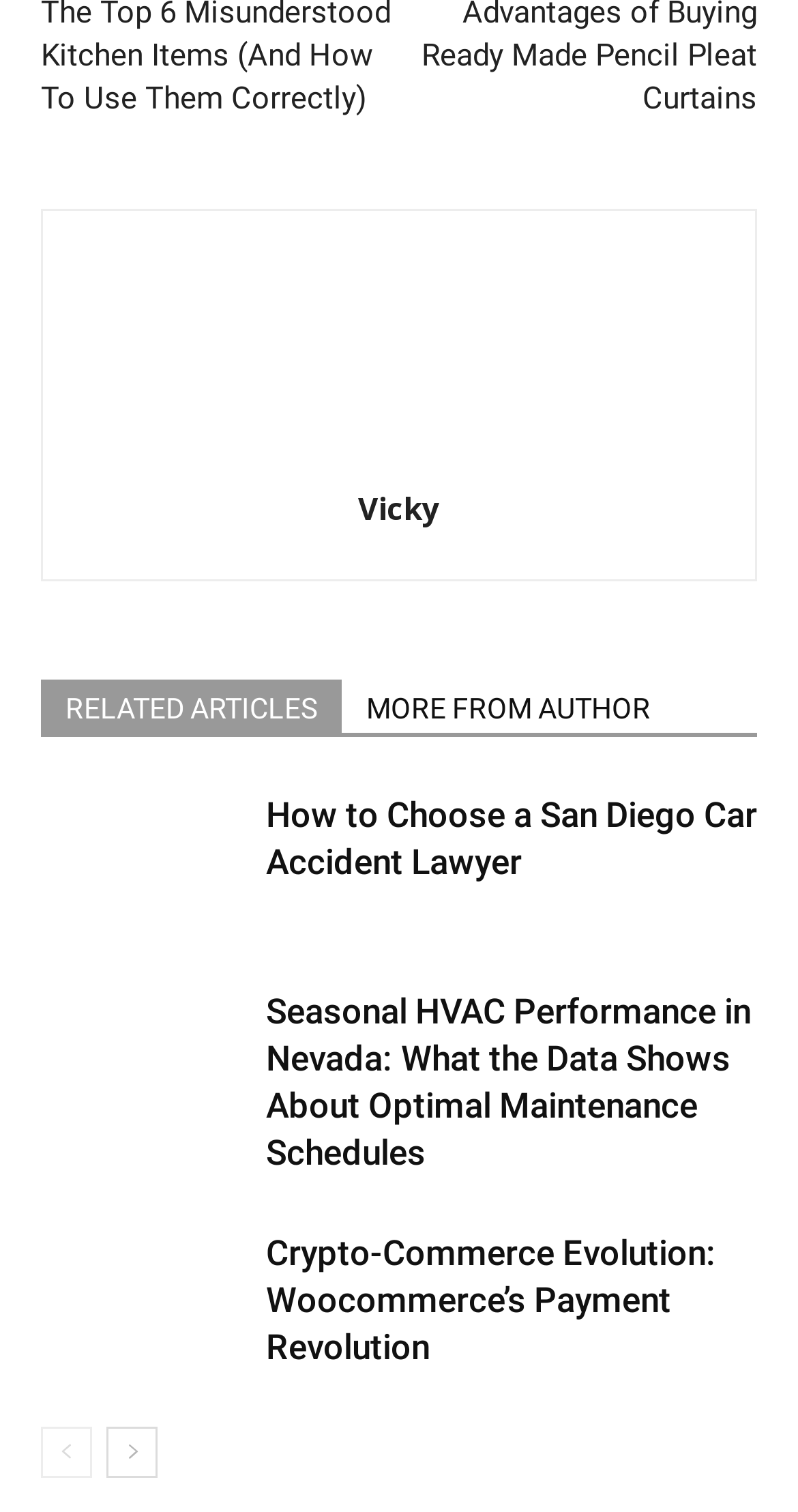Locate the bounding box coordinates of the element's region that should be clicked to carry out the following instruction: "Contact us via email". The coordinates need to be four float numbers between 0 and 1, i.e., [left, top, right, bottom].

None